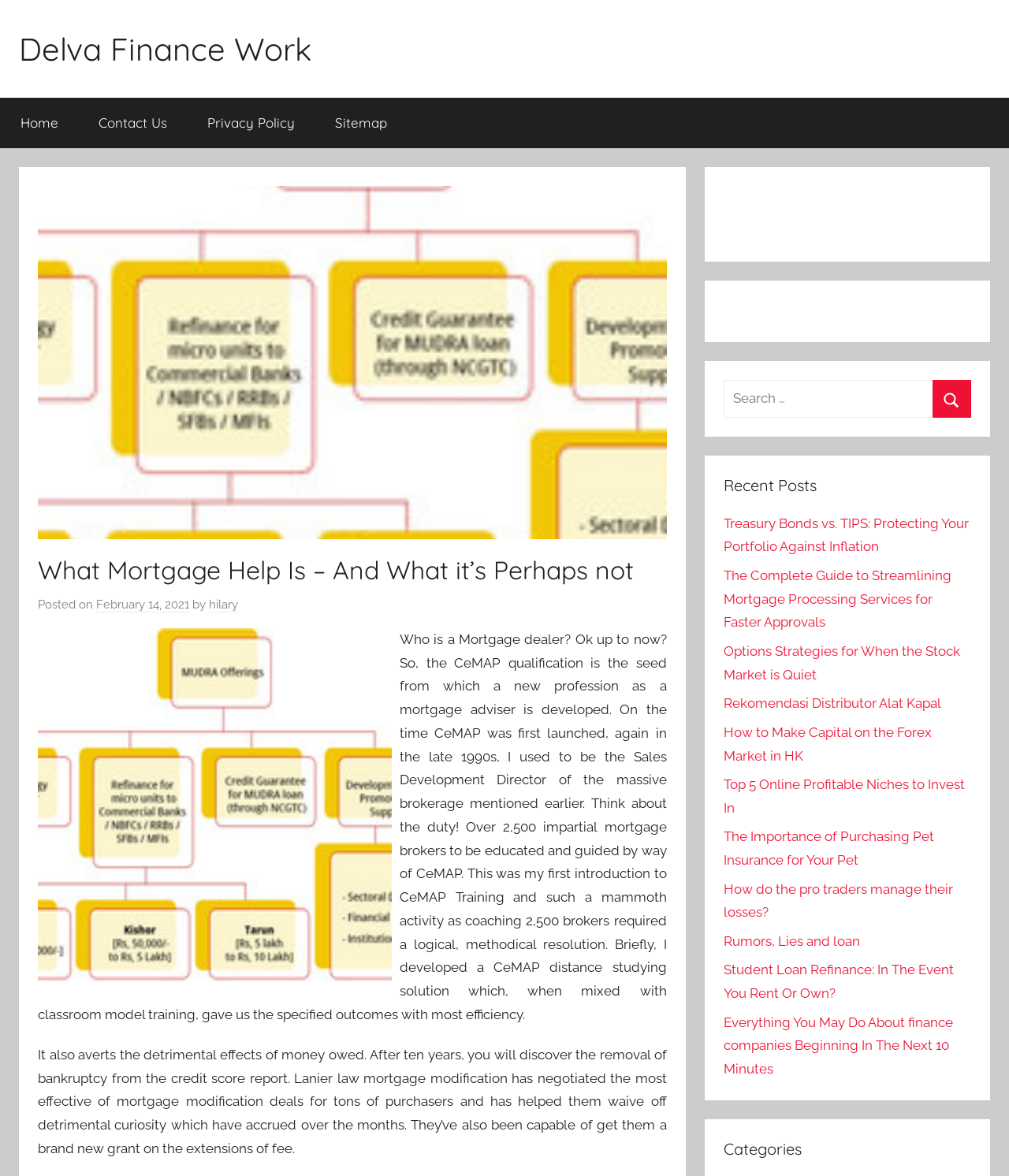Determine the bounding box coordinates for the HTML element described here: "Home".

[0.0, 0.083, 0.077, 0.126]